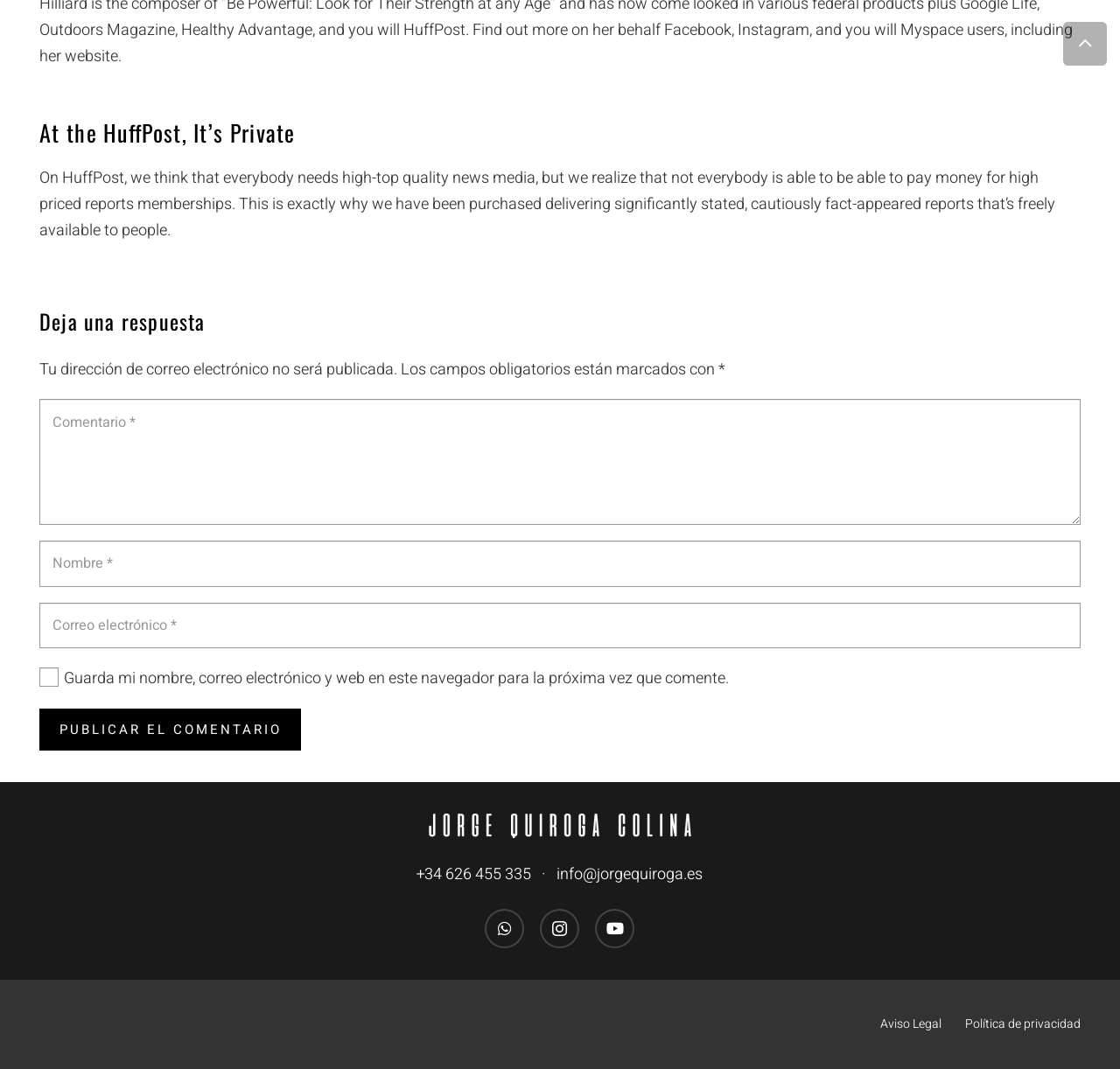Find the bounding box coordinates of the element I should click to carry out the following instruction: "Leave a comment".

[0.035, 0.373, 0.965, 0.491]